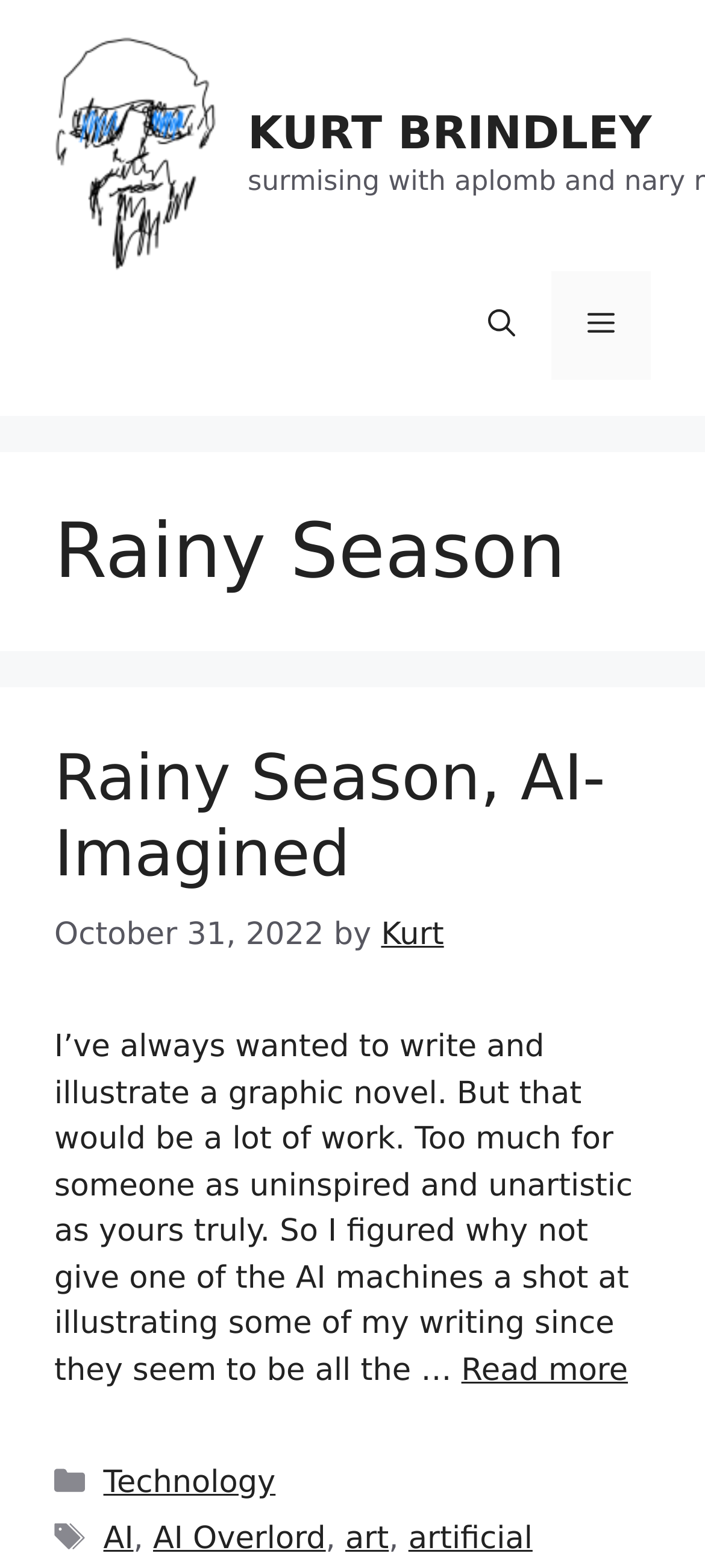Determine the bounding box coordinates of the clickable area required to perform the following instruction: "view Technology category". The coordinates should be represented as four float numbers between 0 and 1: [left, top, right, bottom].

[0.147, 0.934, 0.391, 0.957]